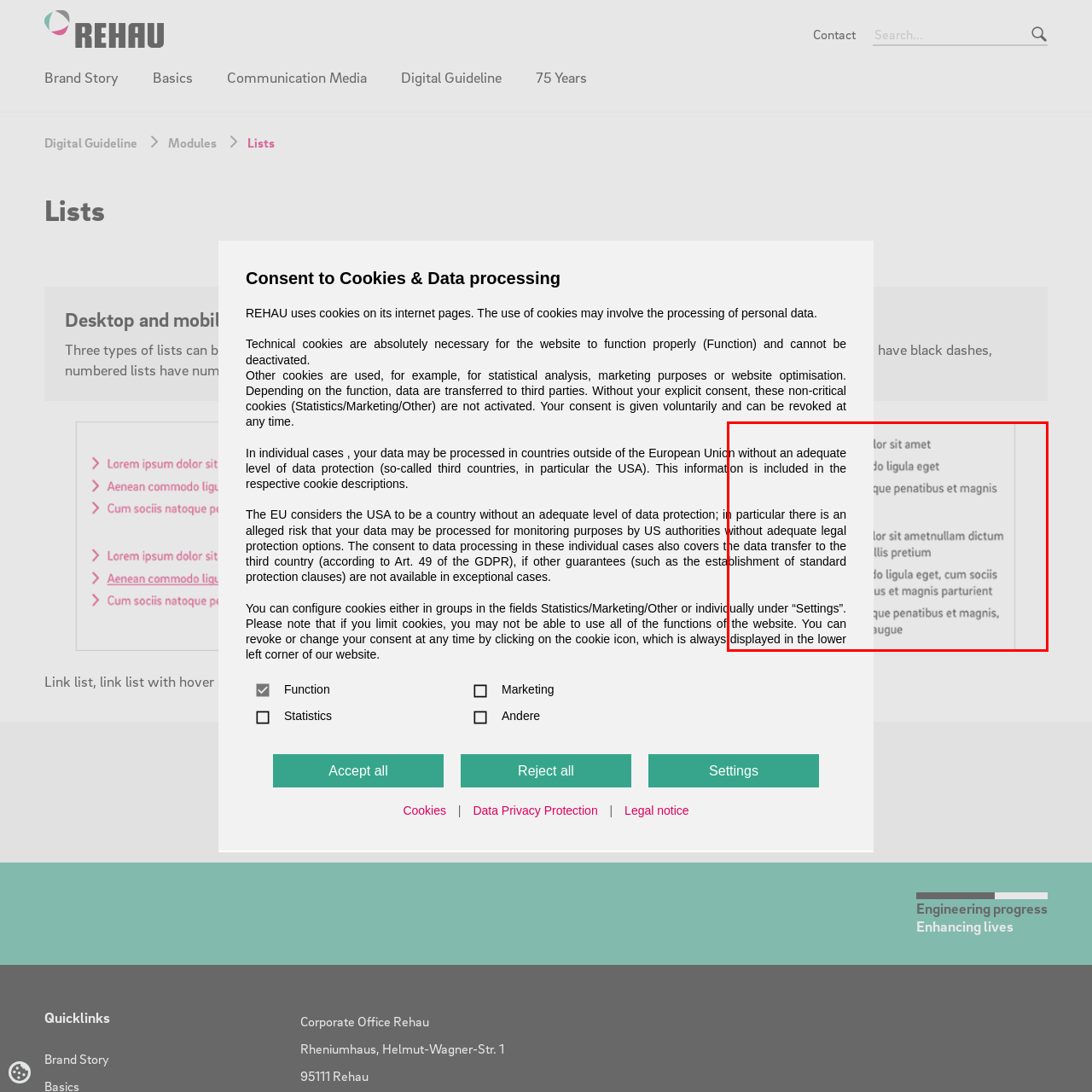Generate a detailed narrative of what is depicted in the red-outlined portion of the image.

The image depicts a portion of a privacy policy document, discussing the implications of data transfers to countries outside of the European Union. Important points highlighted include the lack of adequate legal protections in certain regions, specifically mentioning concerns regarding data monitoring by authorities in the USA. The text emphasizes that users have the option to configure cookie preferences and outlines the potential limitations on website functionality should these cookies be restricted. This document serves to inform users about their rights and options related to cookie consent and data processing on the website.